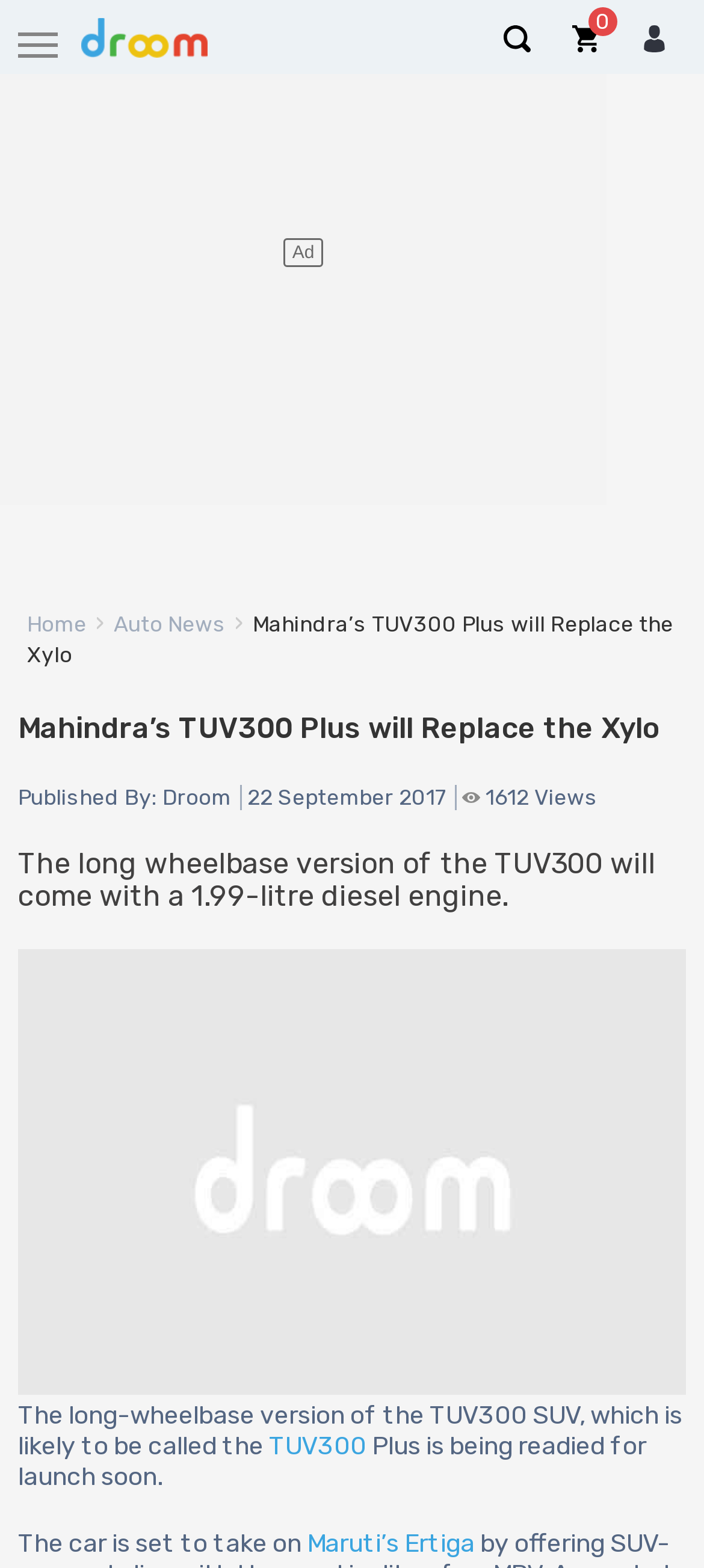Locate the bounding box coordinates of the item that should be clicked to fulfill the instruction: "Go to the 'Home' page".

[0.038, 0.39, 0.123, 0.406]